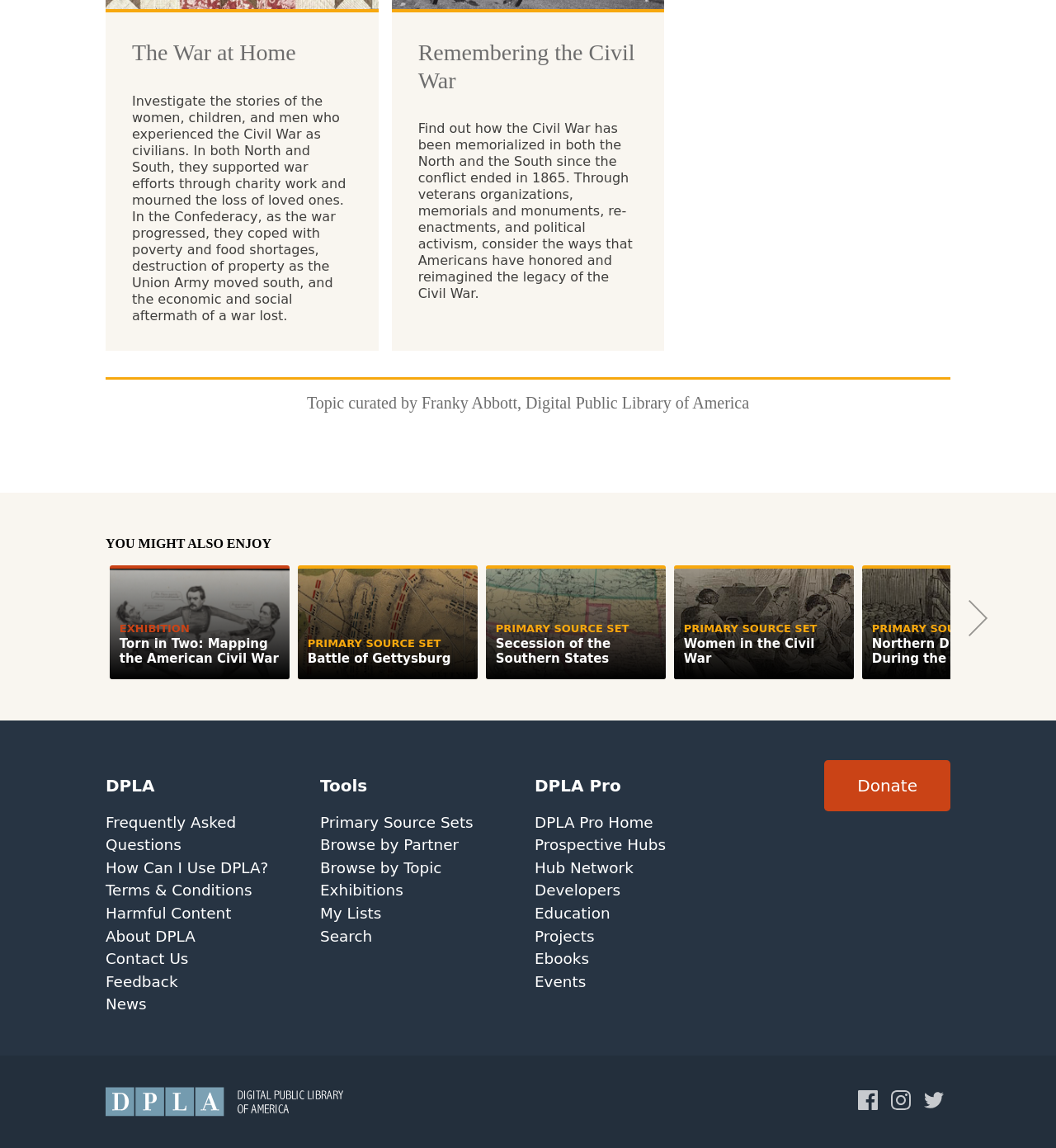Could you please study the image and provide a detailed answer to the question:
What is the title of the first exhibition?

I found the answer by looking at the link element with the text 'EXHIBITION Torn in Two: Mapping the American Civil War'.